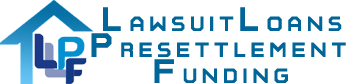What type of font is used for the full name?
Please look at the screenshot and answer using one word or phrase.

modern, clean